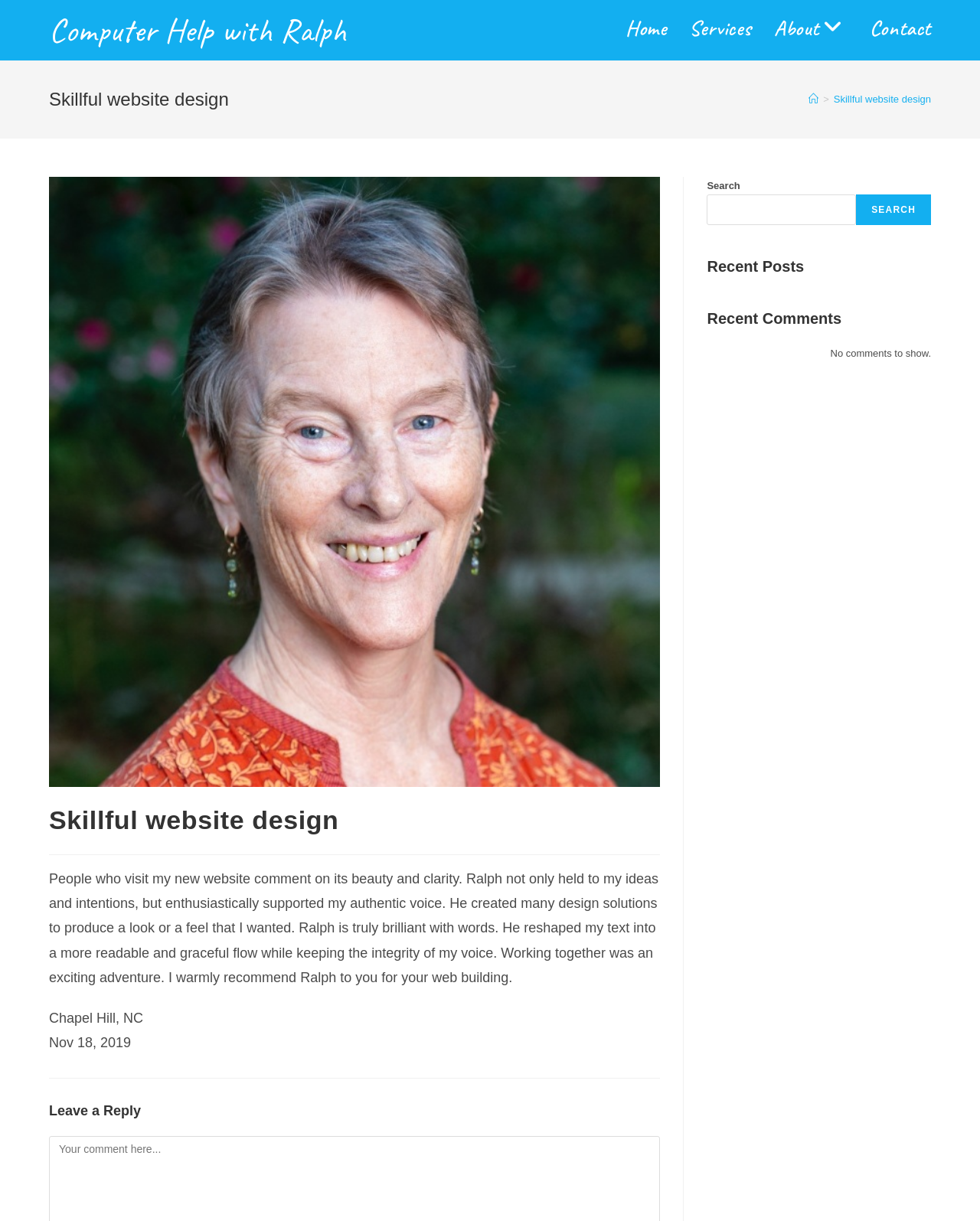Determine the bounding box coordinates of the clickable region to execute the instruction: "Contact Ralph". The coordinates should be four float numbers between 0 and 1, denoted as [left, top, right, bottom].

[0.876, 0.0, 0.962, 0.046]